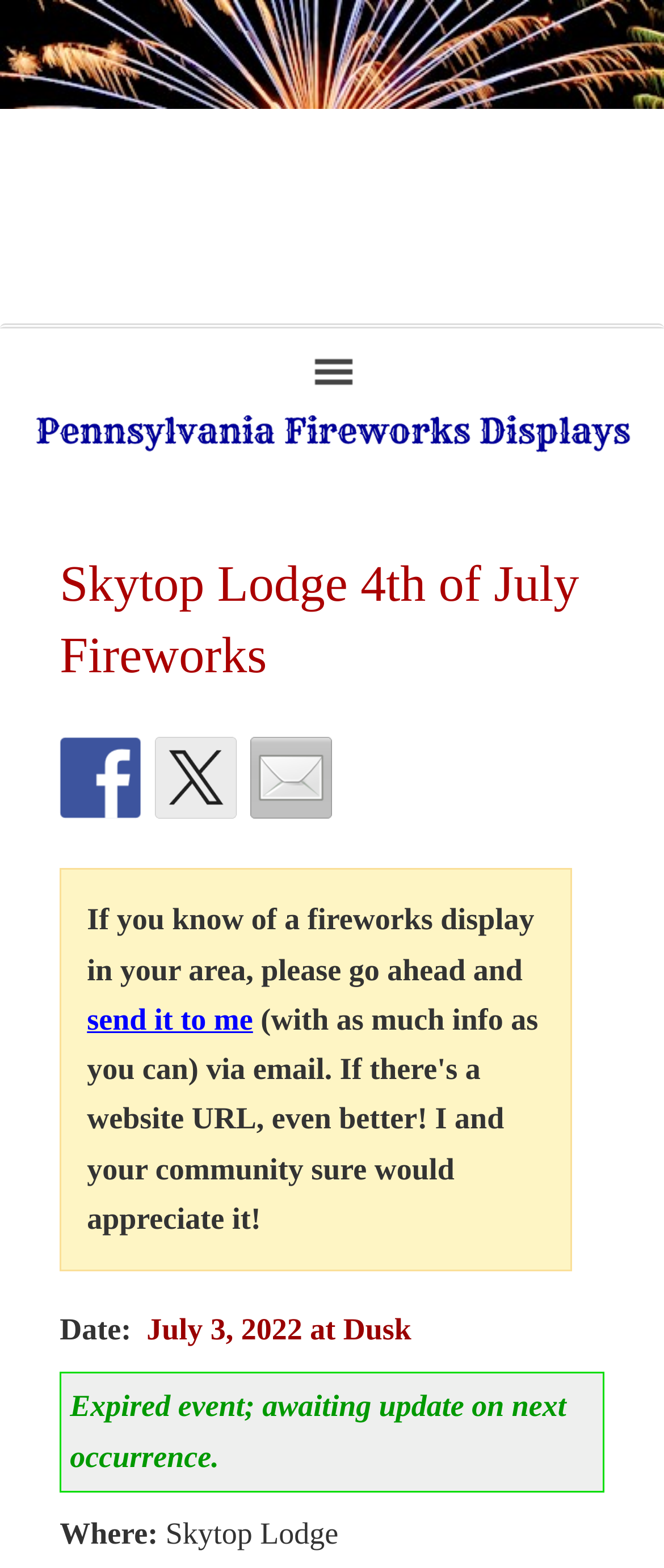What time does the fireworks display start?
Look at the image and respond to the question as thoroughly as possible.

I found the answer by looking at the 'Date:' section on the webpage, which is located below the main heading. The section contains the text 'July 3, 2022 at Dusk', so the fireworks display starts at dusk.